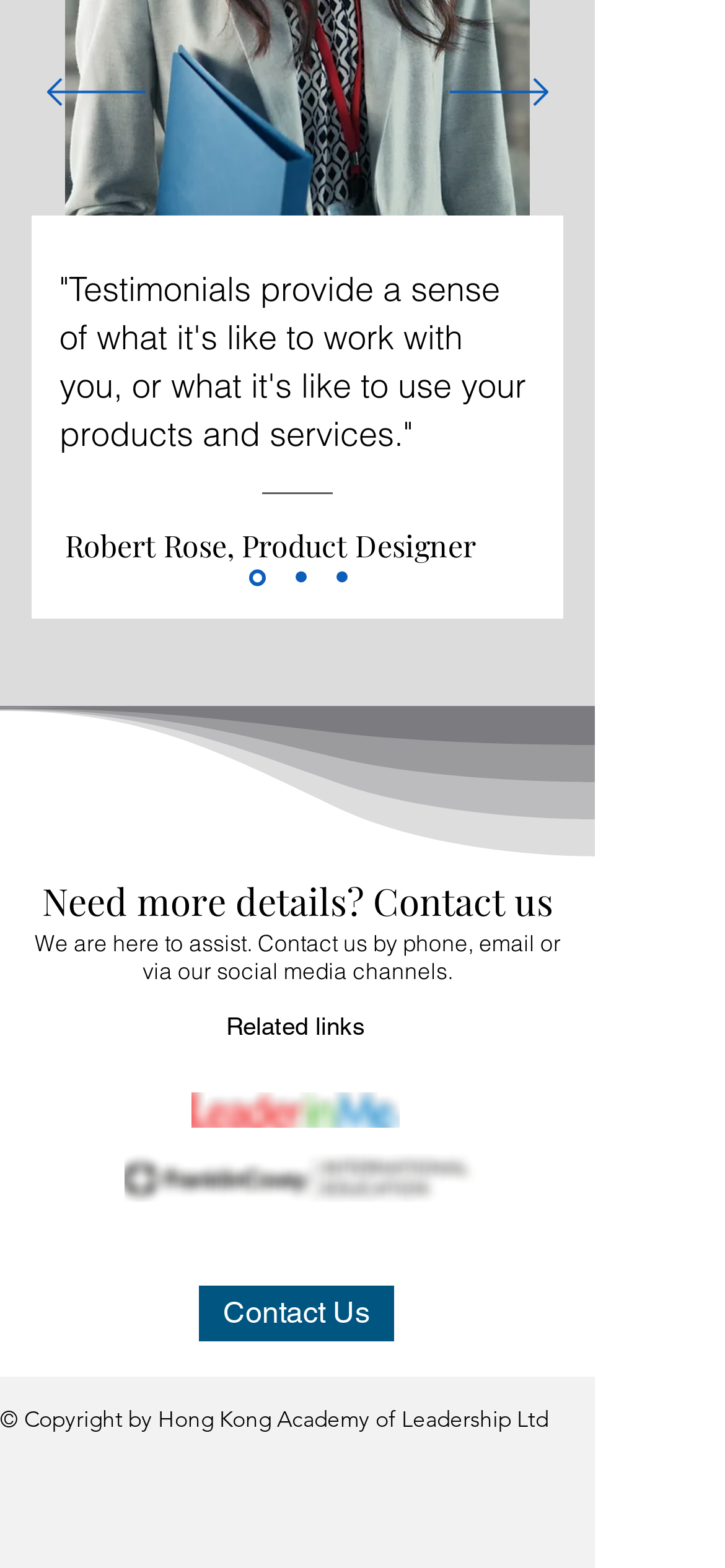Find the bounding box coordinates of the area to click in order to follow the instruction: "Contact us by clicking the 'Contact Us' link".

[0.274, 0.82, 0.544, 0.855]